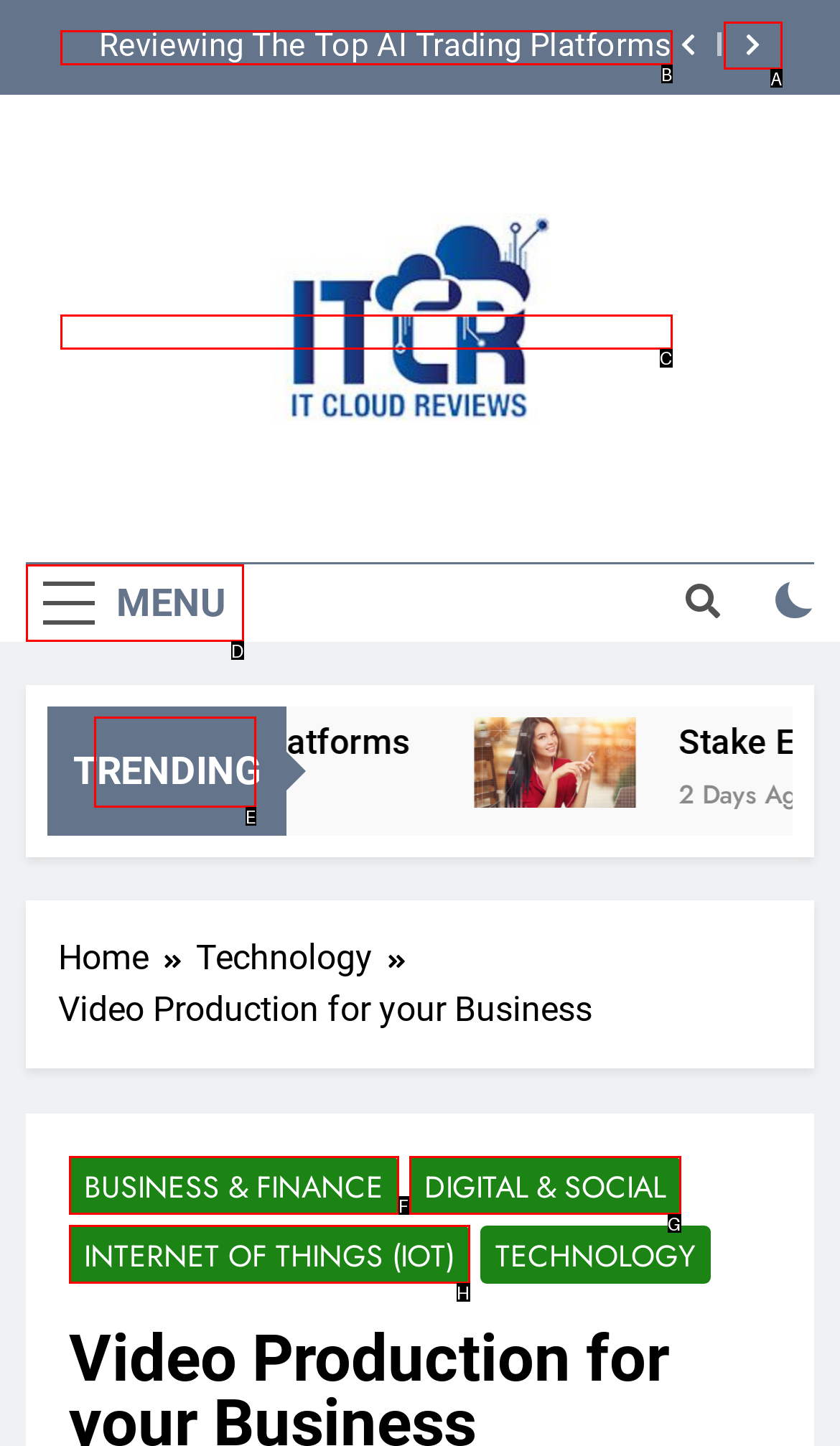Determine the appropriate lettered choice for the task: Click the Stake ETH link. Reply with the correct letter.

B